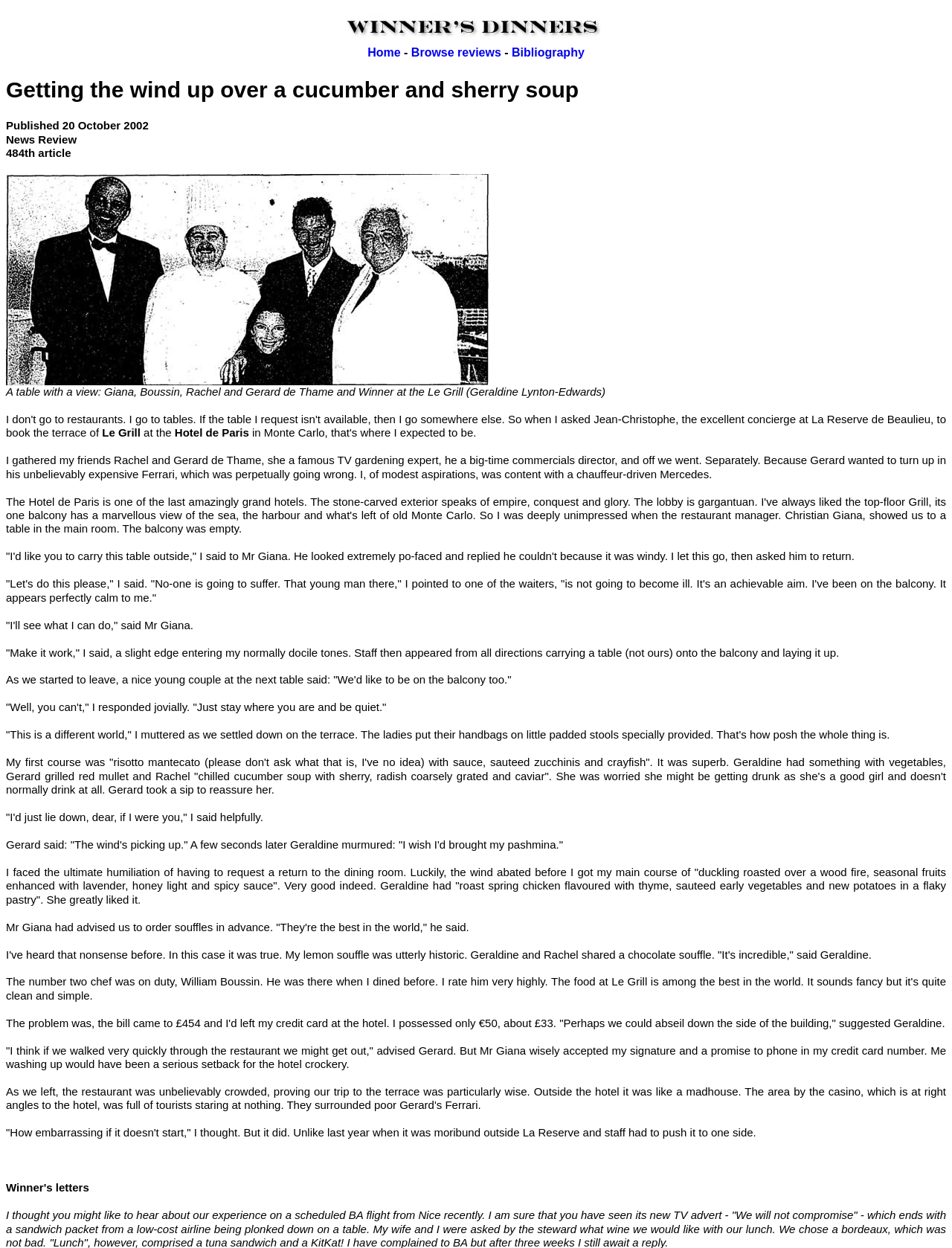What is the price of the meal at the restaurant?
Refer to the screenshot and answer in one word or phrase.

£454